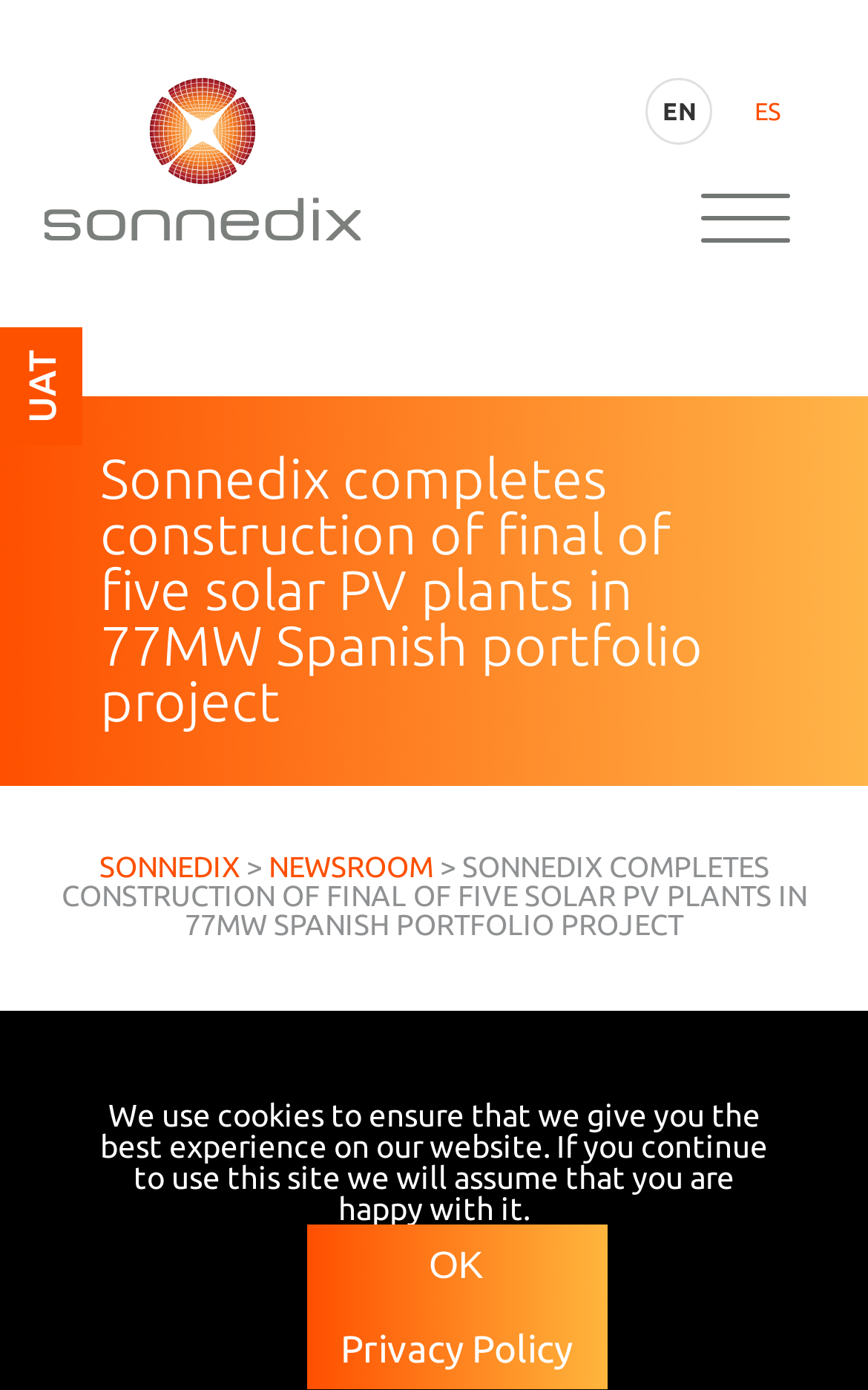Identify and provide the bounding box for the element described by: "aria-label="Site Navigation"".

[0.808, 0.139, 0.91, 0.181]